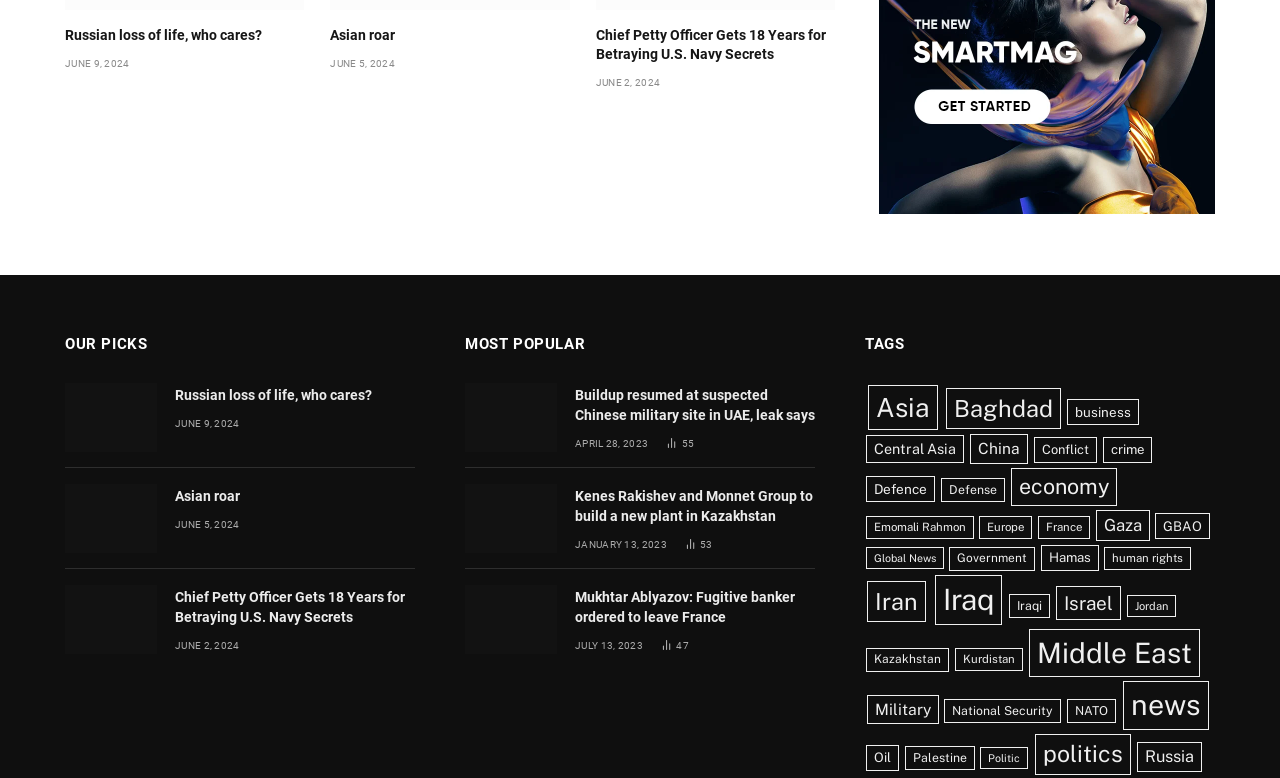Determine the bounding box coordinates of the region that needs to be clicked to achieve the task: "Read the 'Chief Petty Officer Gets 18 Years for Betraying U.S. Navy Secrets' news".

[0.465, 0.033, 0.652, 0.082]